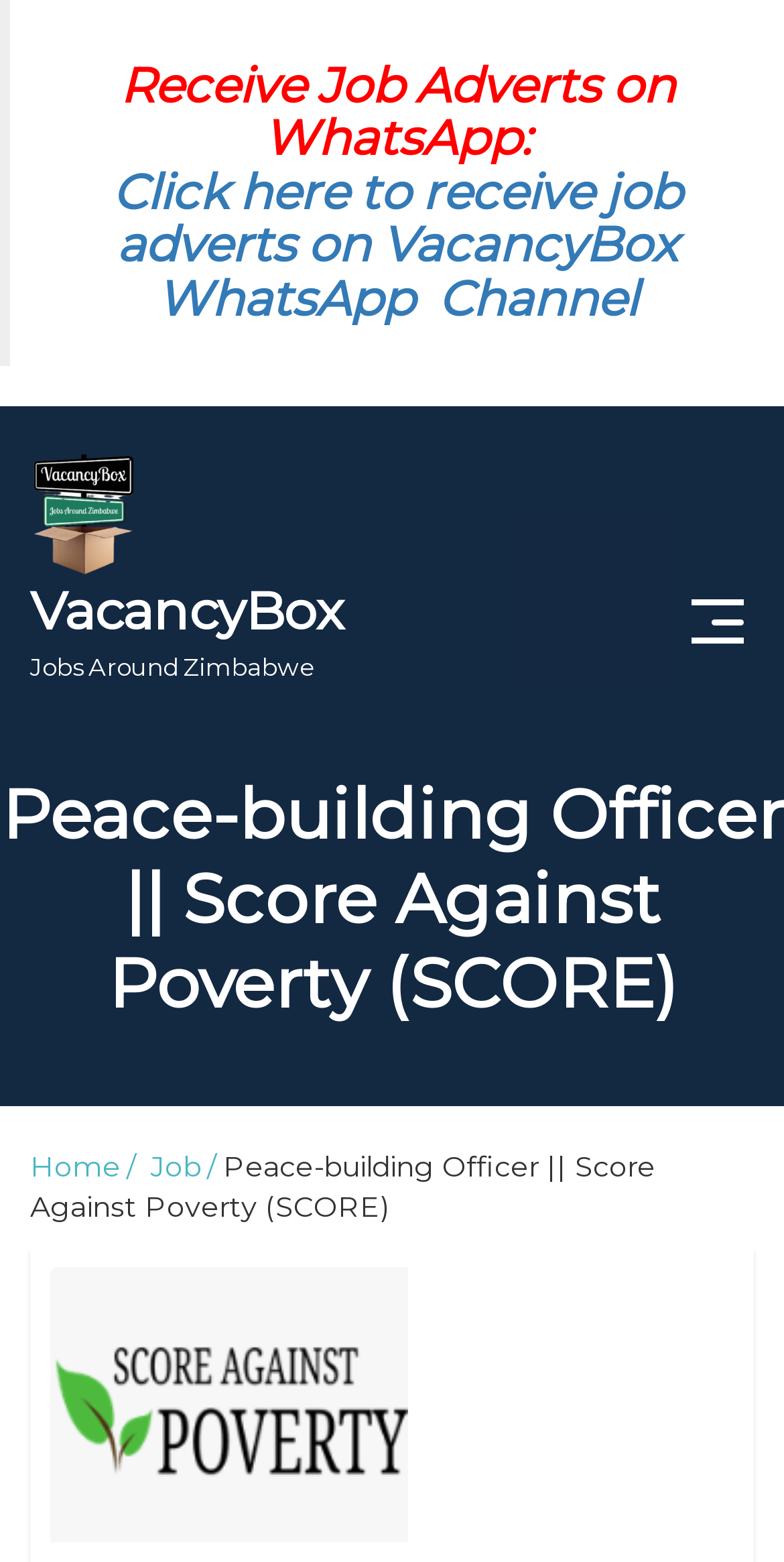Identify the main heading of the webpage and provide its text content.

Peace-building Officer || Score Against Poverty (SCORE)